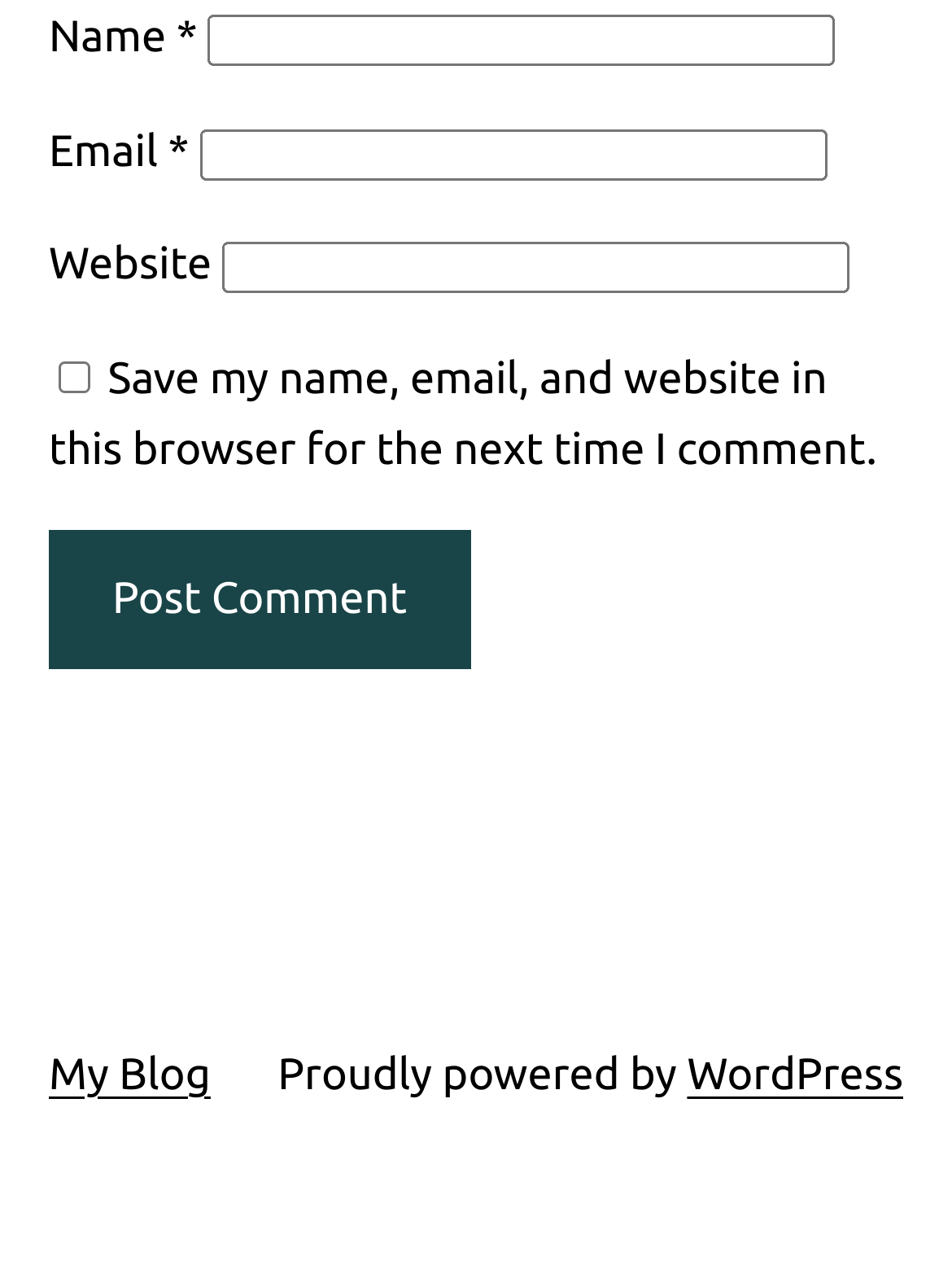Provide a single word or phrase answer to the question: 
What is the purpose of the checkbox?

Save comment info